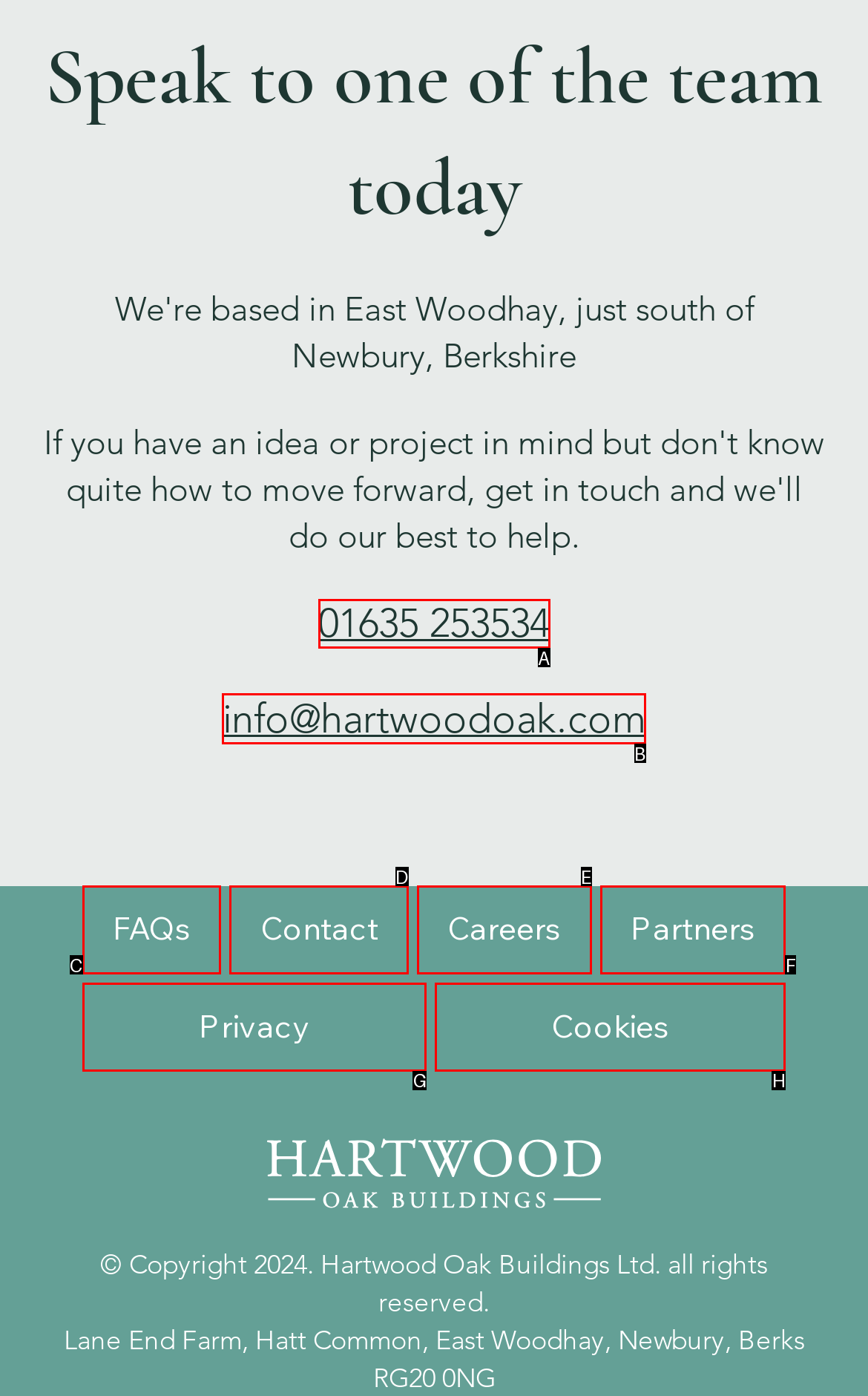Specify which UI element should be clicked to accomplish the task: Send an email. Answer with the letter of the correct choice.

B